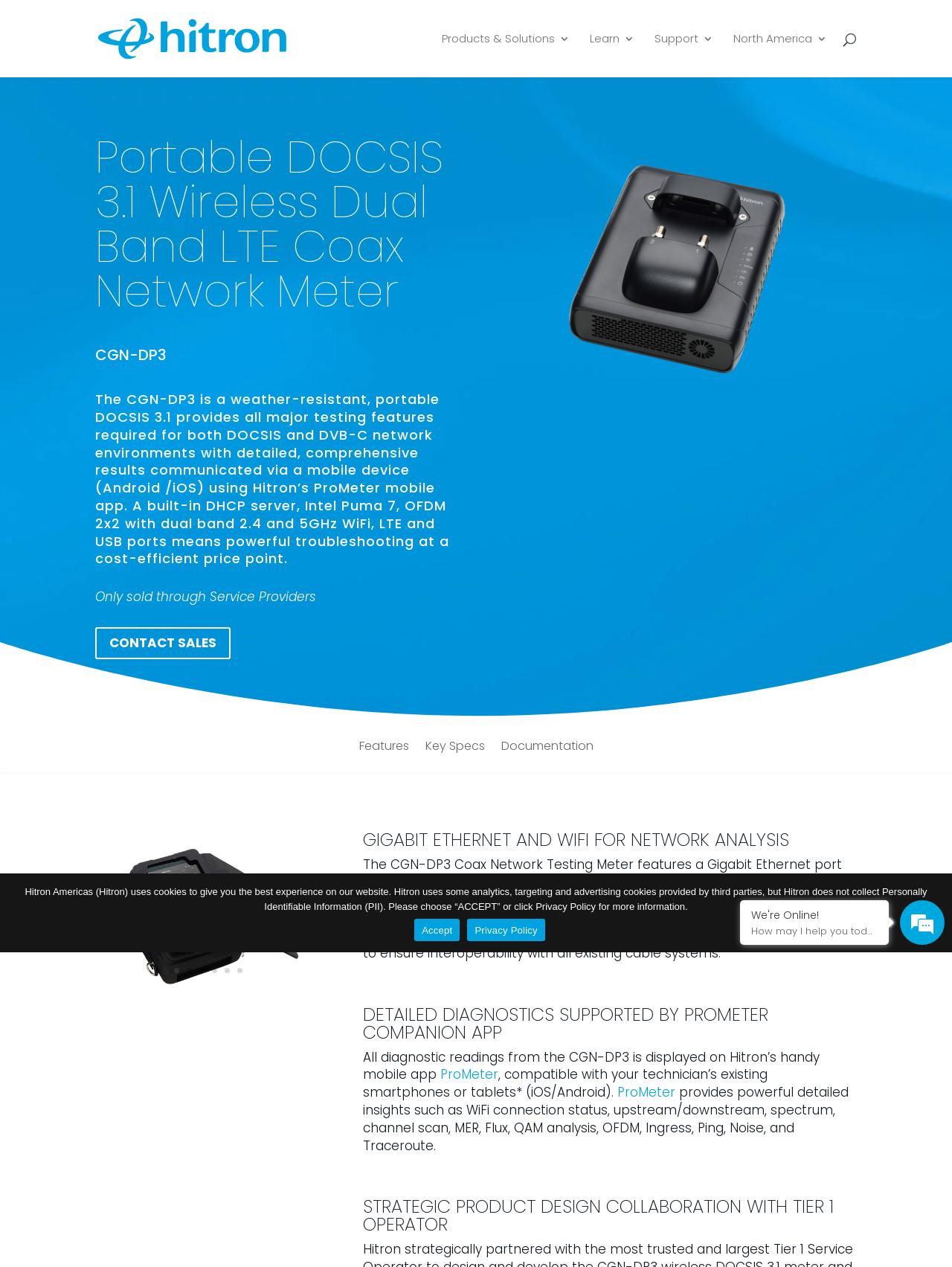Locate the bounding box coordinates of the element that should be clicked to execute the following instruction: "Learn more about the ProMeter mobile app".

[0.463, 0.841, 0.524, 0.855]